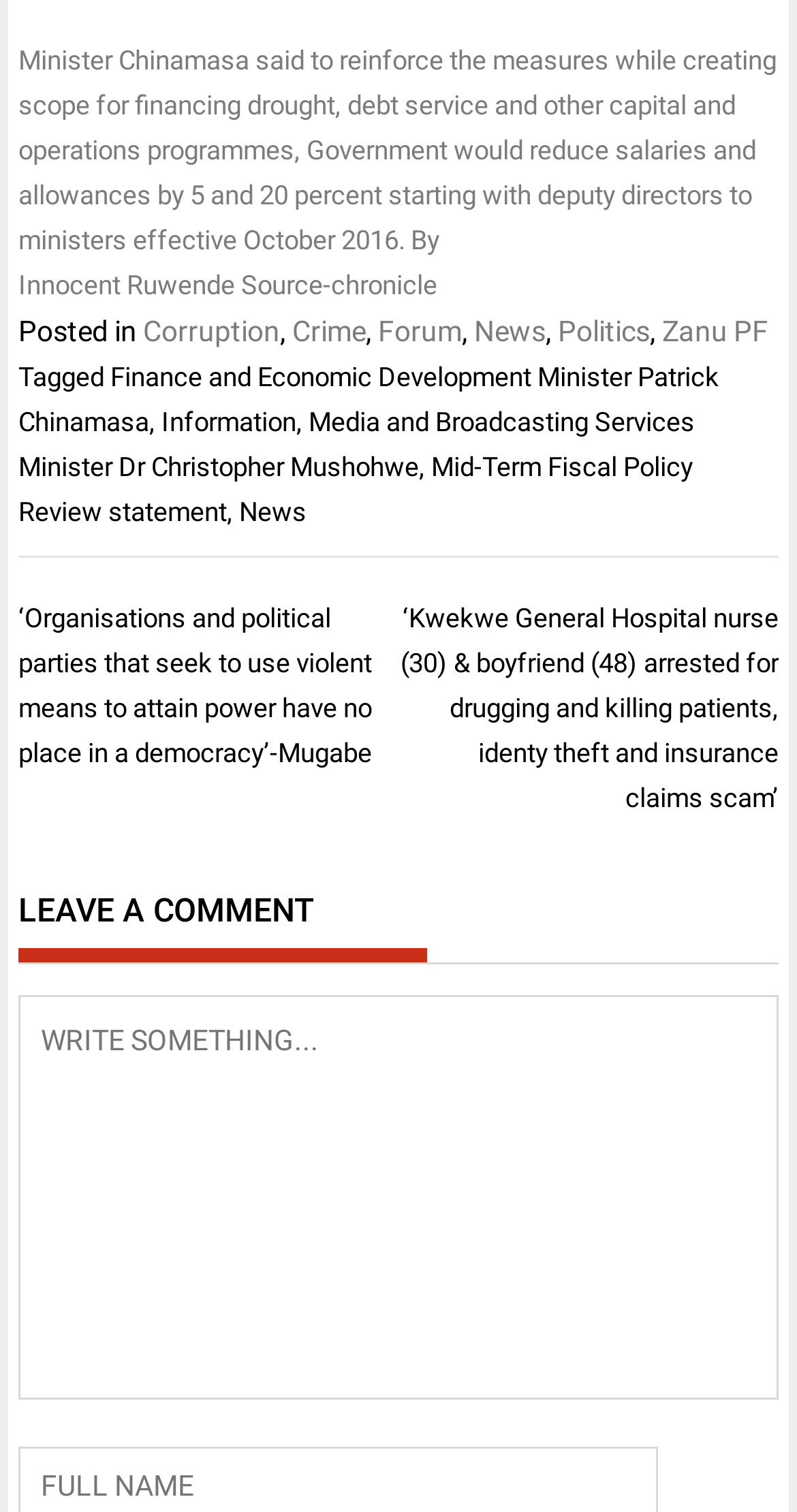Locate the bounding box coordinates of the clickable region necessary to complete the following instruction: "Click on the 'News' link". Provide the coordinates in the format of four float numbers between 0 and 1, i.e., [left, top, right, bottom].

[0.595, 0.208, 0.684, 0.229]